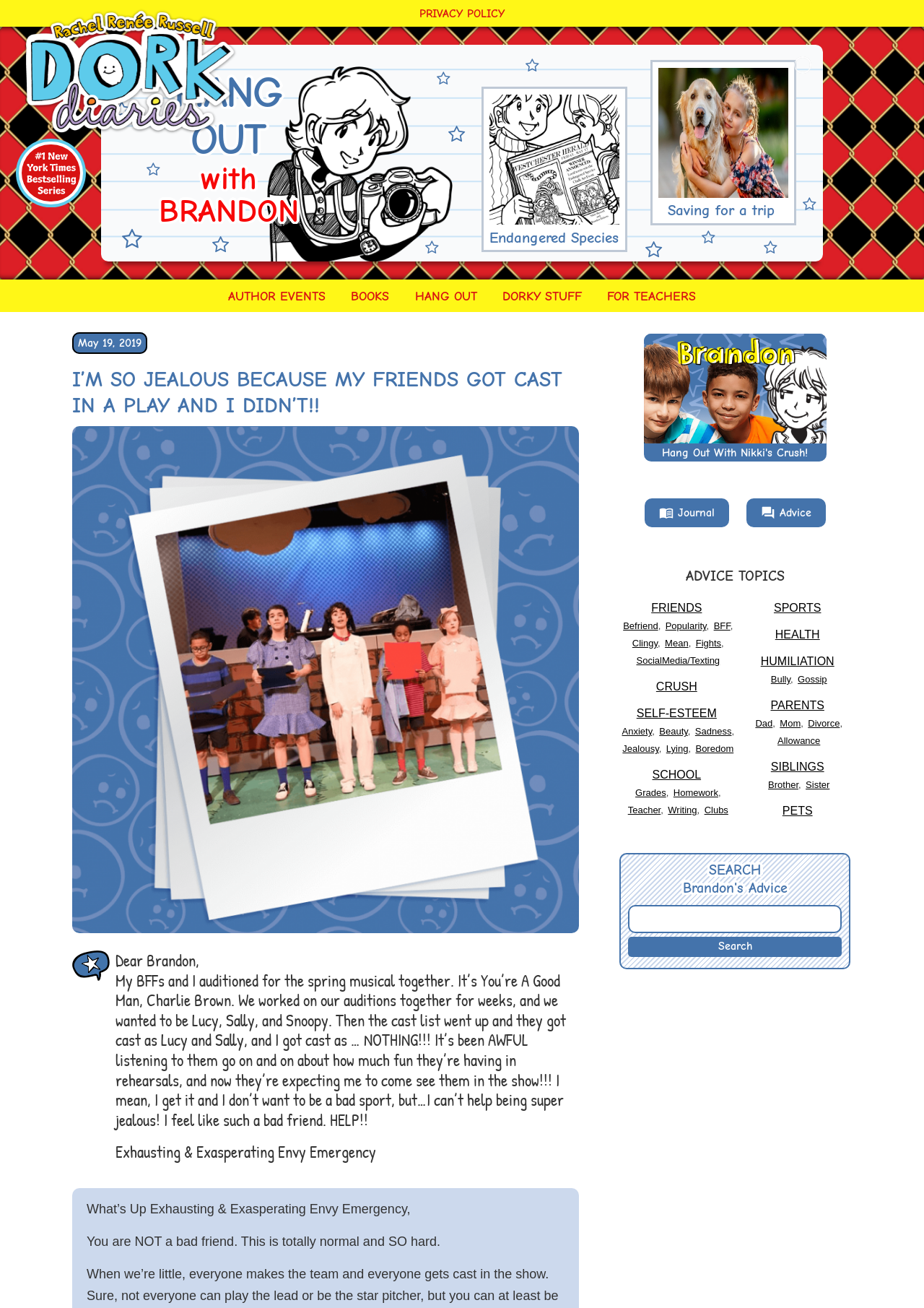Determine the bounding box coordinates of the region I should click to achieve the following instruction: "Read the blog post 'I’M SO JEALOUS BECAUSE MY FRIENDS GOT CAST IN A PLAY AND I DIDN’T!!'". Ensure the bounding box coordinates are four float numbers between 0 and 1, i.e., [left, top, right, bottom].

[0.078, 0.281, 0.627, 0.32]